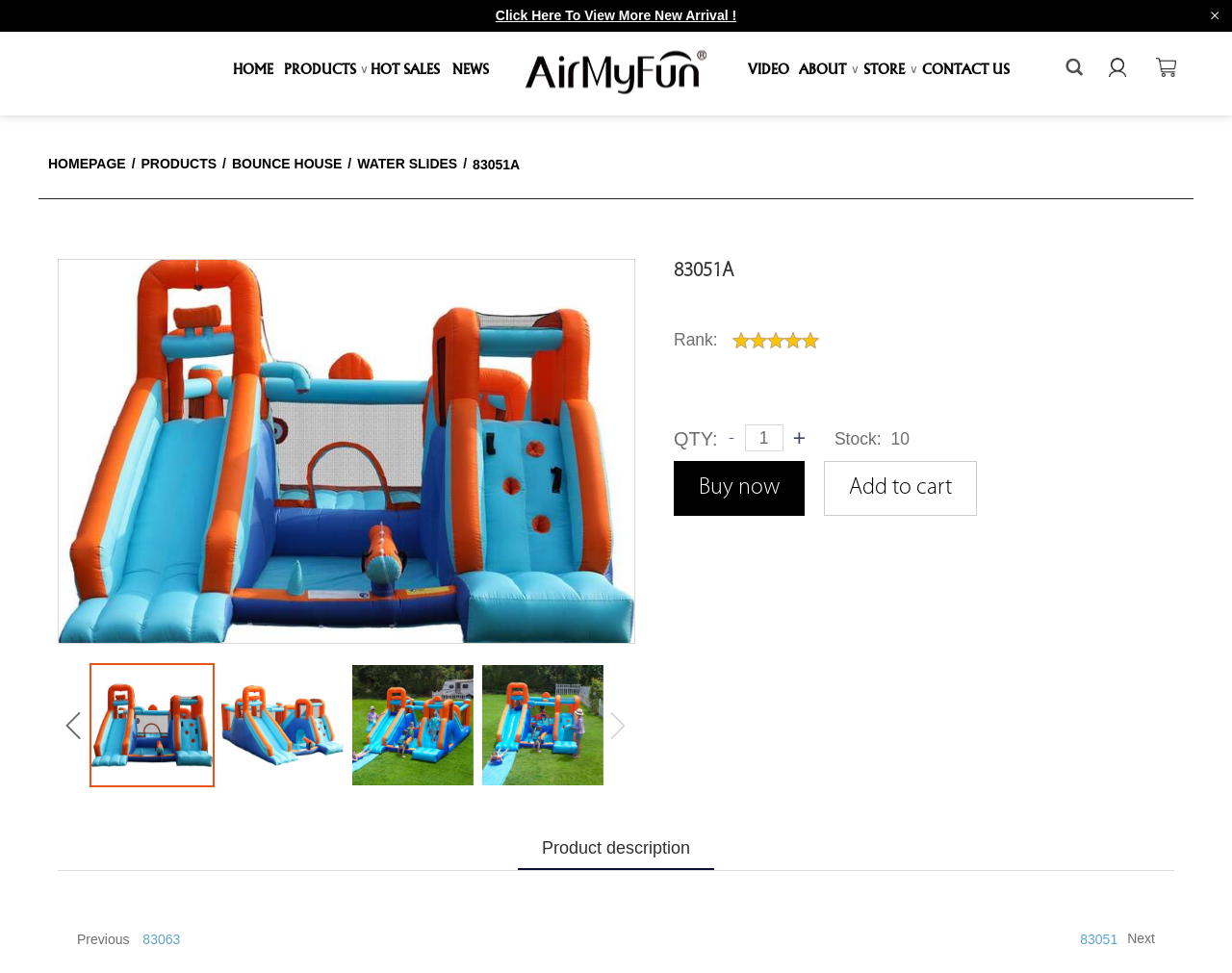Find and indicate the bounding box coordinates of the region you should select to follow the given instruction: "Login to the website".

[0.896, 0.062, 0.919, 0.076]